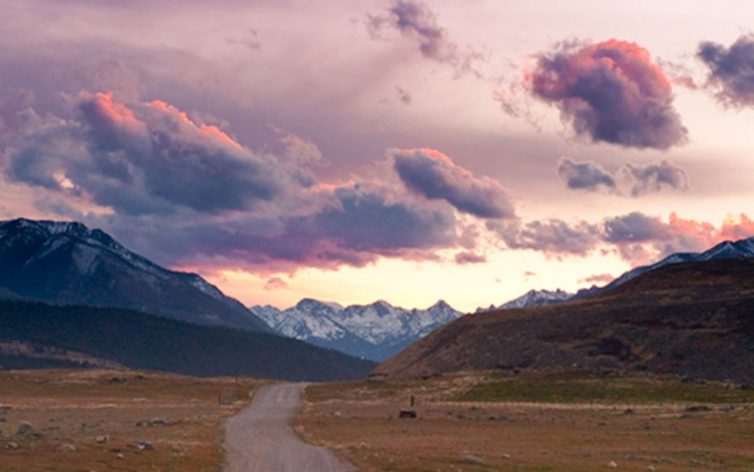What type of road is shown in the image?
Can you offer a detailed and complete answer to this question?

The caption specifically describes the road as a 'winding dirt road', which suggests that it is an unpaved road made of dirt or gravel.